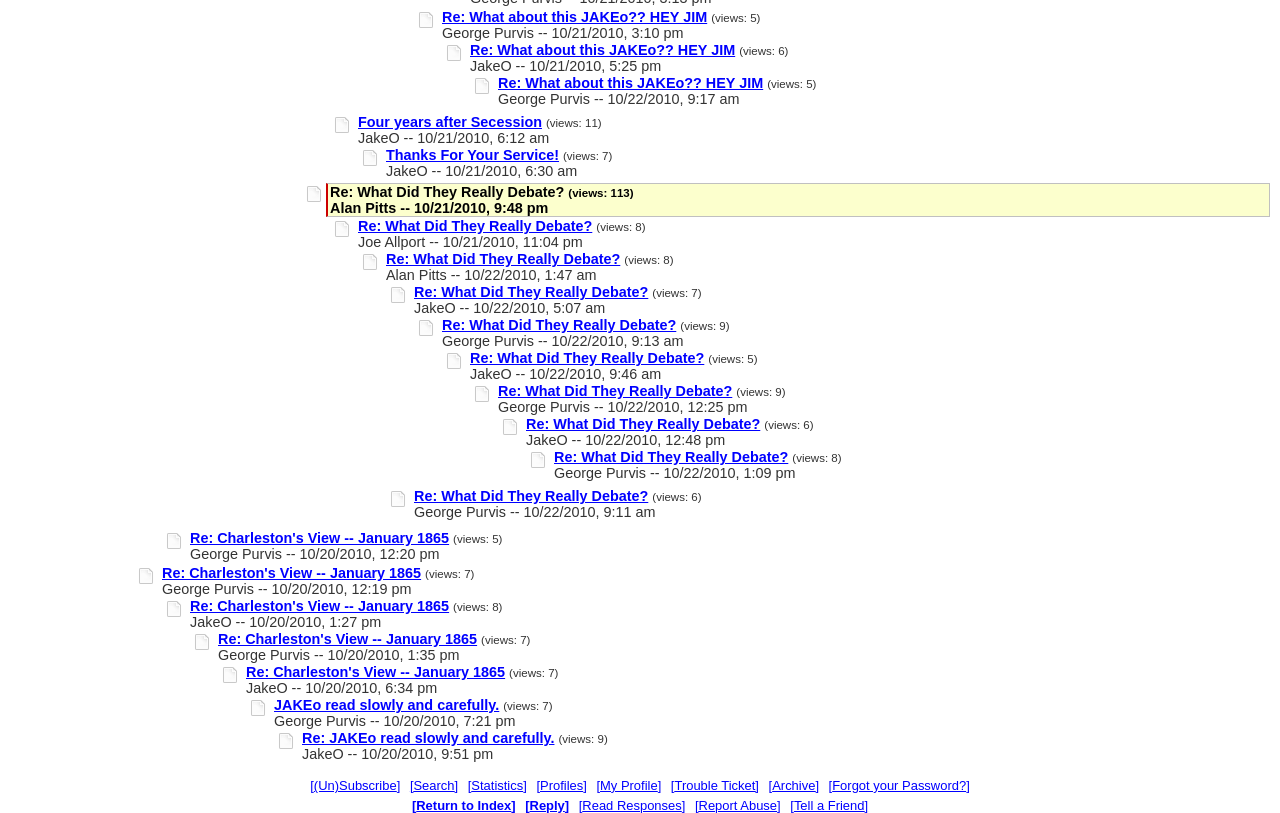Please specify the bounding box coordinates of the clickable region necessary for completing the following instruction: "Read more about the Primary School English Teacher job". The coordinates must consist of four float numbers between 0 and 1, i.e., [left, top, right, bottom].

None